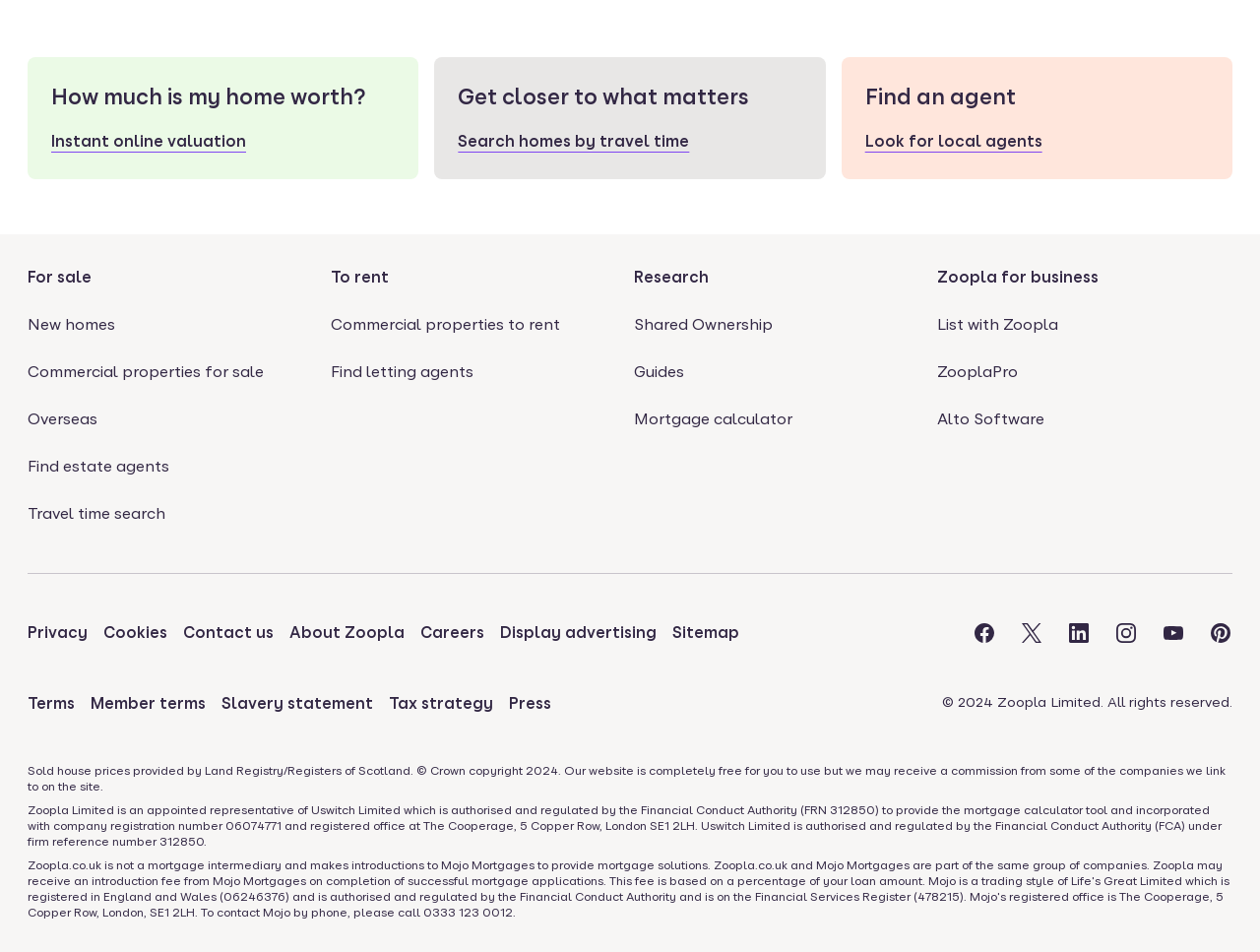Please specify the bounding box coordinates for the clickable region that will help you carry out the instruction: "Find an agent".

[0.686, 0.134, 0.827, 0.163]